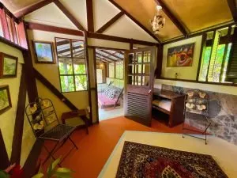What adds warmth to the interior?
Carefully analyze the image and provide a detailed answer to the question.

The vibrant rug enhances the warmth of the interior, which is mentioned in the description of the room's design and layout, suggesting that the rug plays a significant role in creating a cozy and inviting atmosphere.